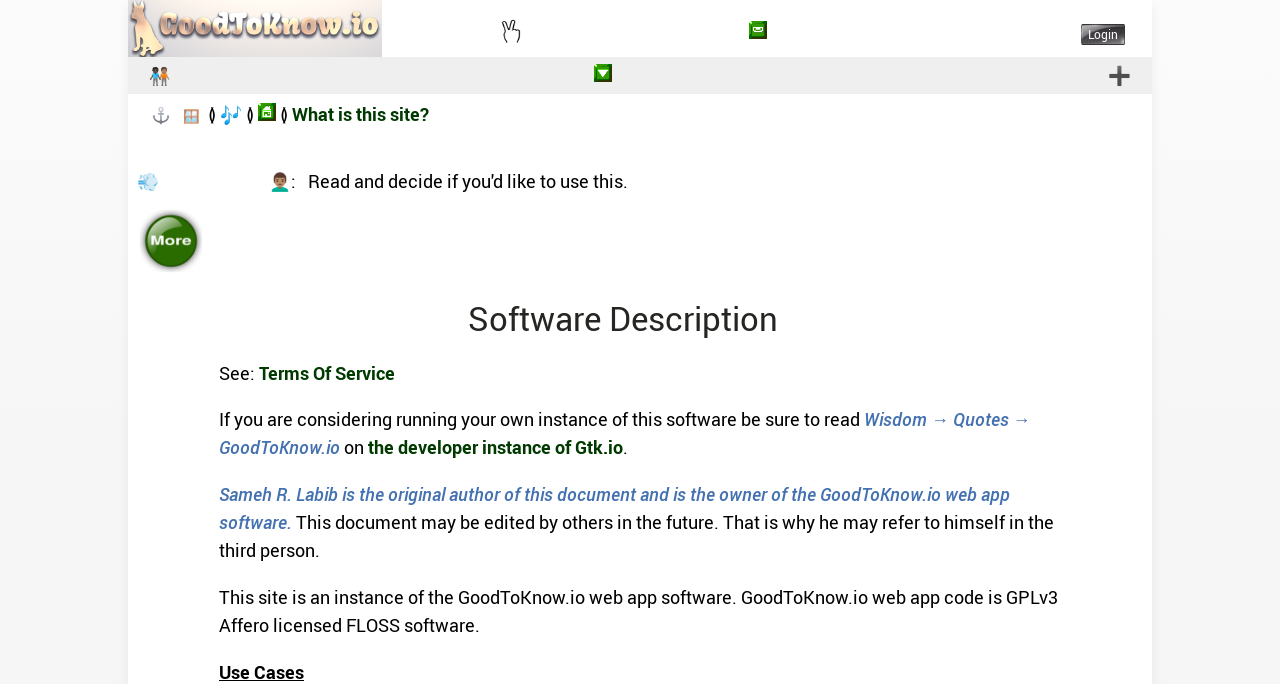Provide a one-word or one-phrase answer to the question:
What is the name of the link that points to the developer instance of Gtk.io?

the developer instance of Gtk.io